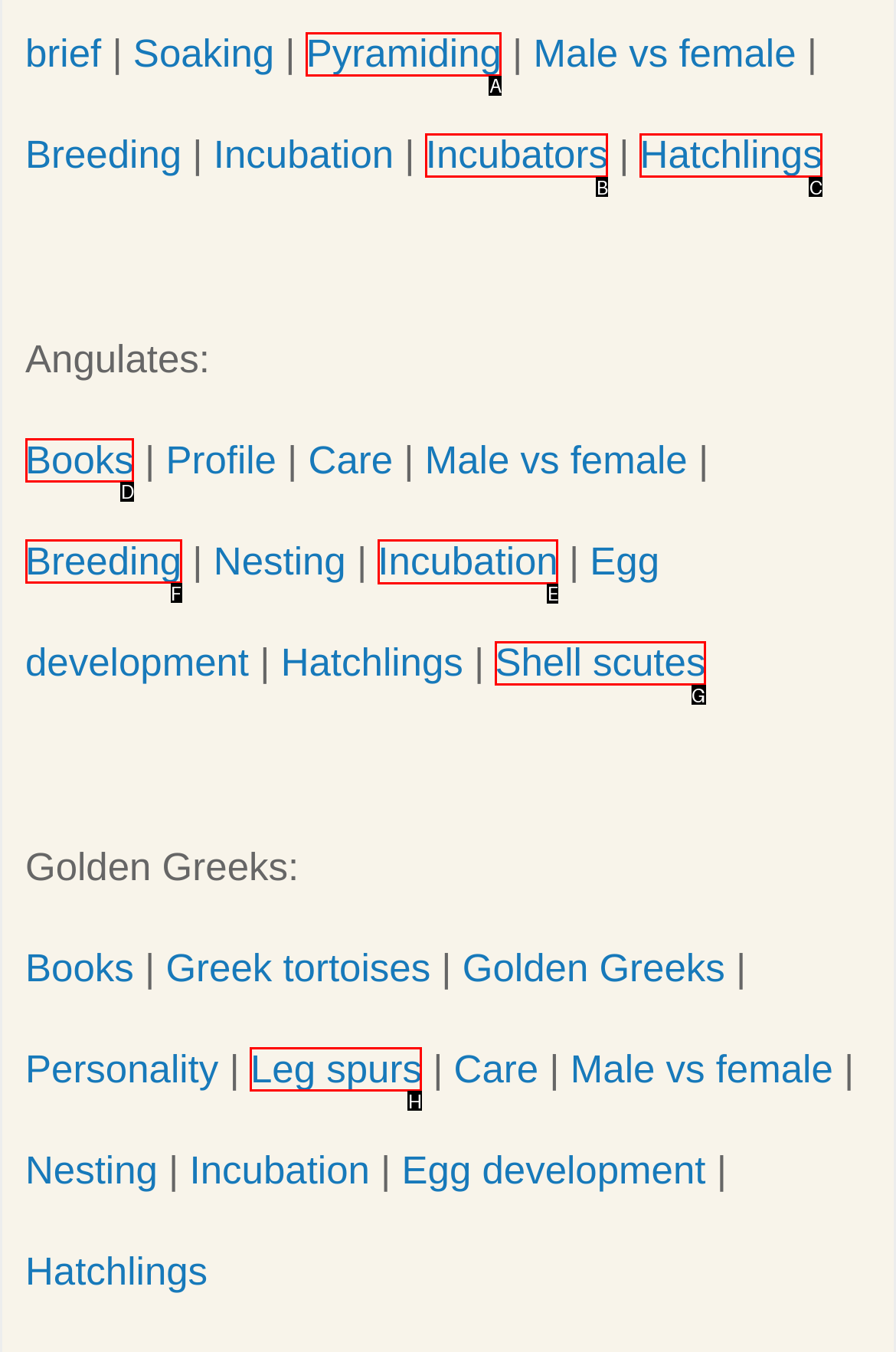Point out which HTML element you should click to fulfill the task: Learn about Incubation.
Provide the option's letter from the given choices.

E